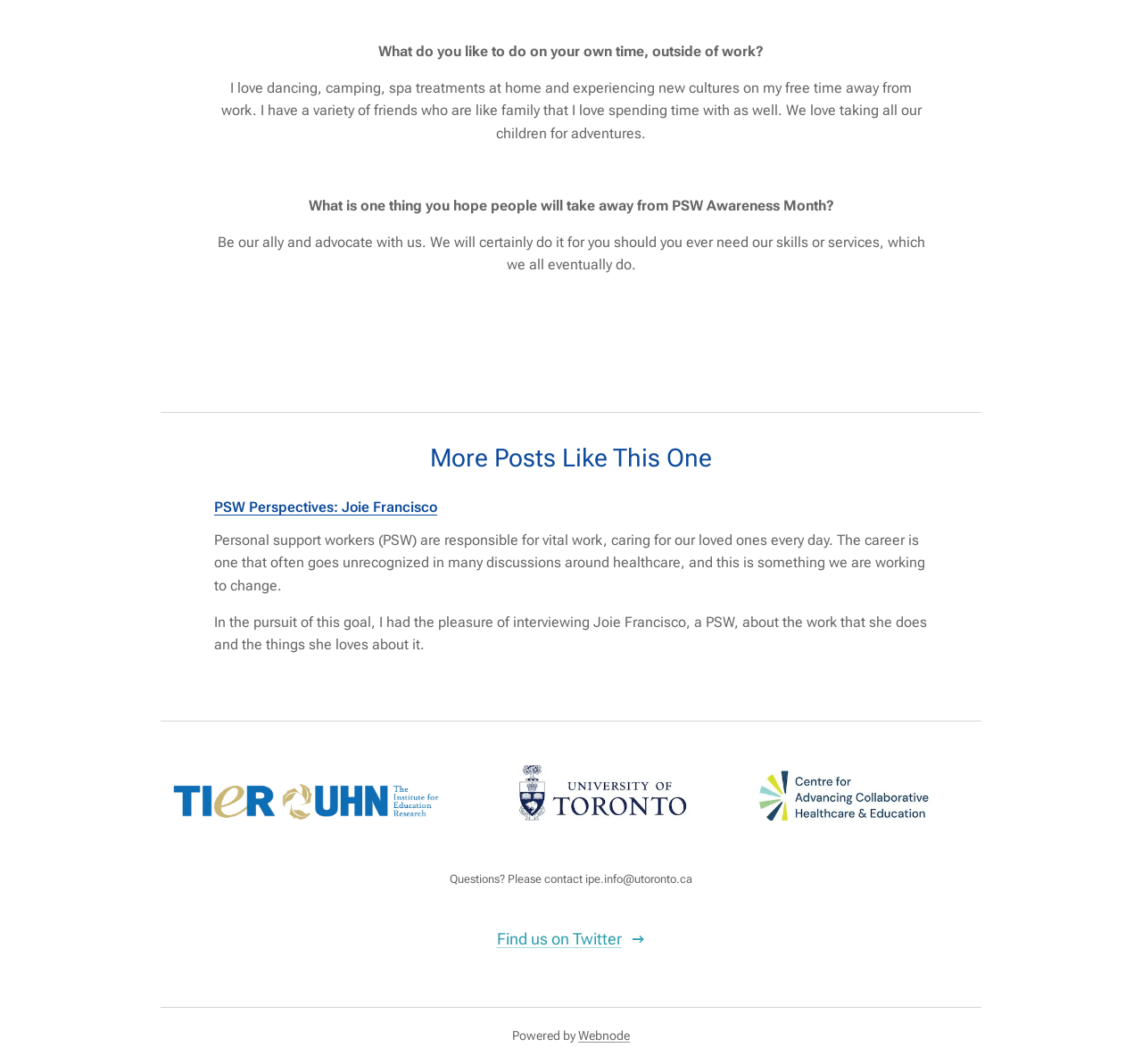Who is being interviewed in the article?
Using the image as a reference, answer the question in detail.

The article mentions that the author had the pleasure of interviewing Joie Francisco, a PSW, about the work that she does and the things she loves about it. This information is obtained from the StaticText element with the text 'In the pursuit of this goal, I had the pleasure of interviewing Joie Francisco, a PSW, about the work that she does and the things she loves about it.'